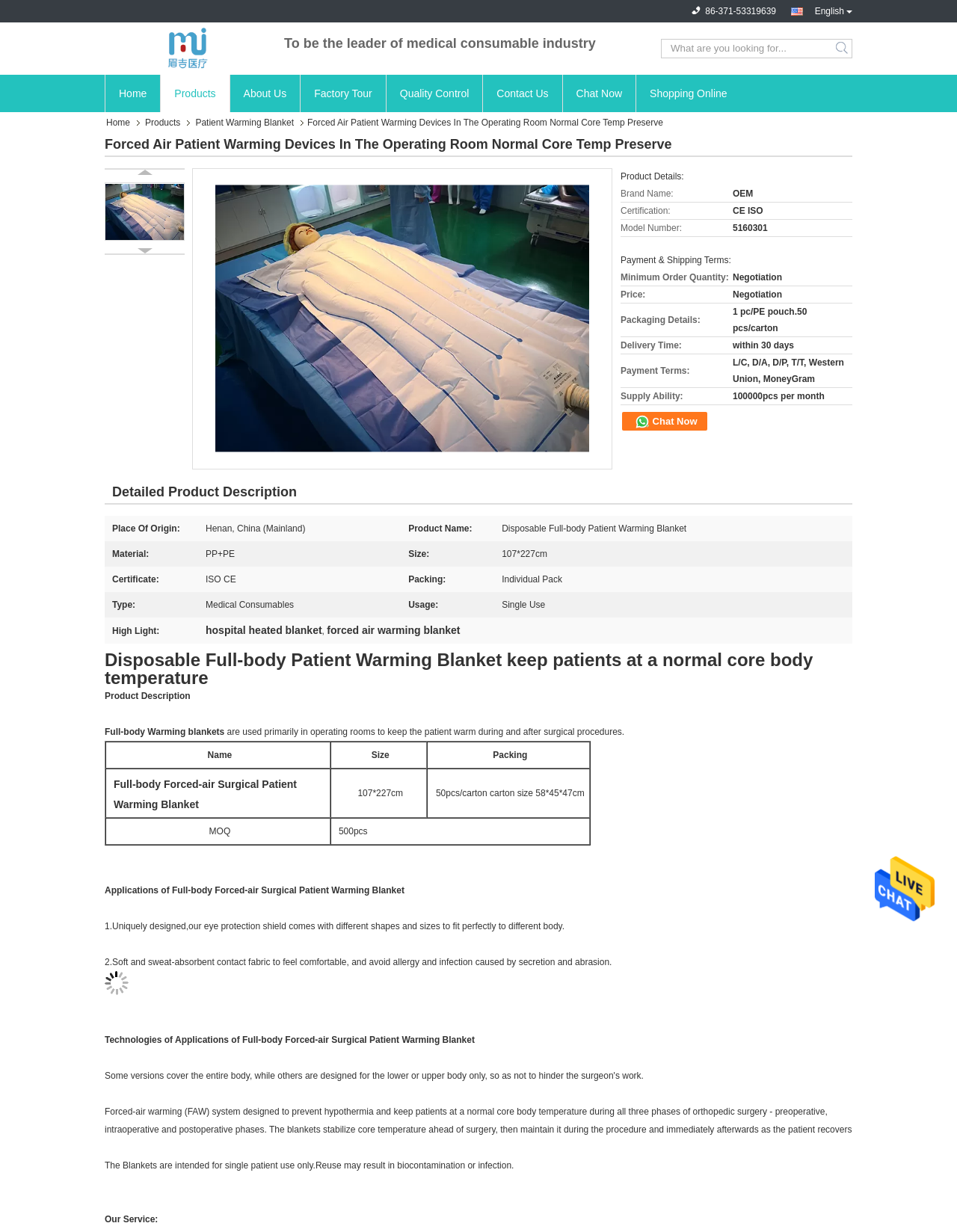Describe every aspect of the webpage comprehensively.

This webpage is about a product called "Forced Air Patient Warming Devices In The Operating Room Normal Core Temp Preserve" from a company called Nanyang Major Medical Products Co.,Ltd. At the top of the page, there is a navigation menu with links to "Home", "Products", "About Us", "Factory Tour", "Quality Control", and "Contact Us". Below the navigation menu, there is a search bar with a "Search" button.

On the left side of the page, there is a section with the company's information, including a logo, a phone number, and a link to send a message. There is also a link to "Chat Now" and a button to "Shopping Online".

The main content of the page is divided into several sections. The first section is a product description, which includes an image of the product and a heading with the product name. Below the product description, there is a table with product details, including brand name, certification, model number, and more.

The next section is about payment and shipping terms, which includes a table with information about minimum order quantity, price, packaging details, delivery time, payment terms, and supply ability.

Further down the page, there is a section with a detailed product description, which includes a table with information about the product's place of origin, product name, material, size, certificate, and packing.

Throughout the page, there are several calls-to-action, including "Chat Now" and "Send Message" buttons, as well as links to "Shopping Online" and "Contact Us".